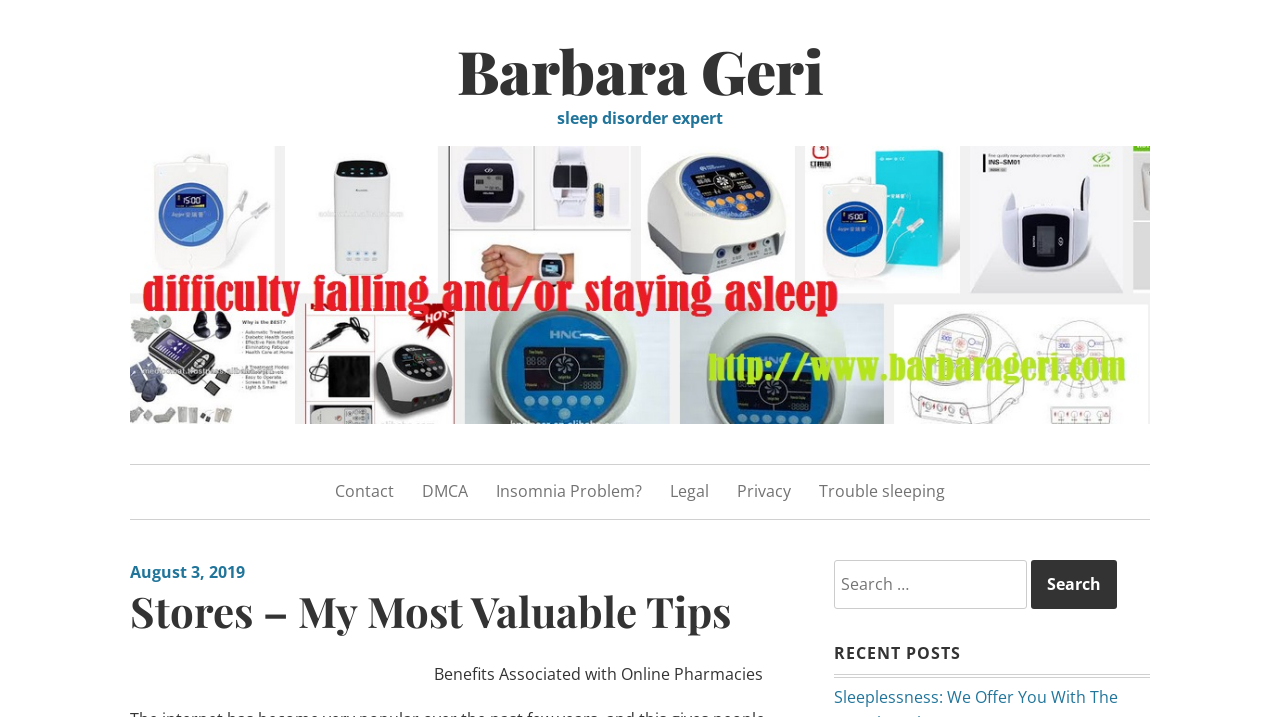Respond with a single word or phrase for the following question: 
What is the topic of the recent post?

Benefits of Online Pharmacies